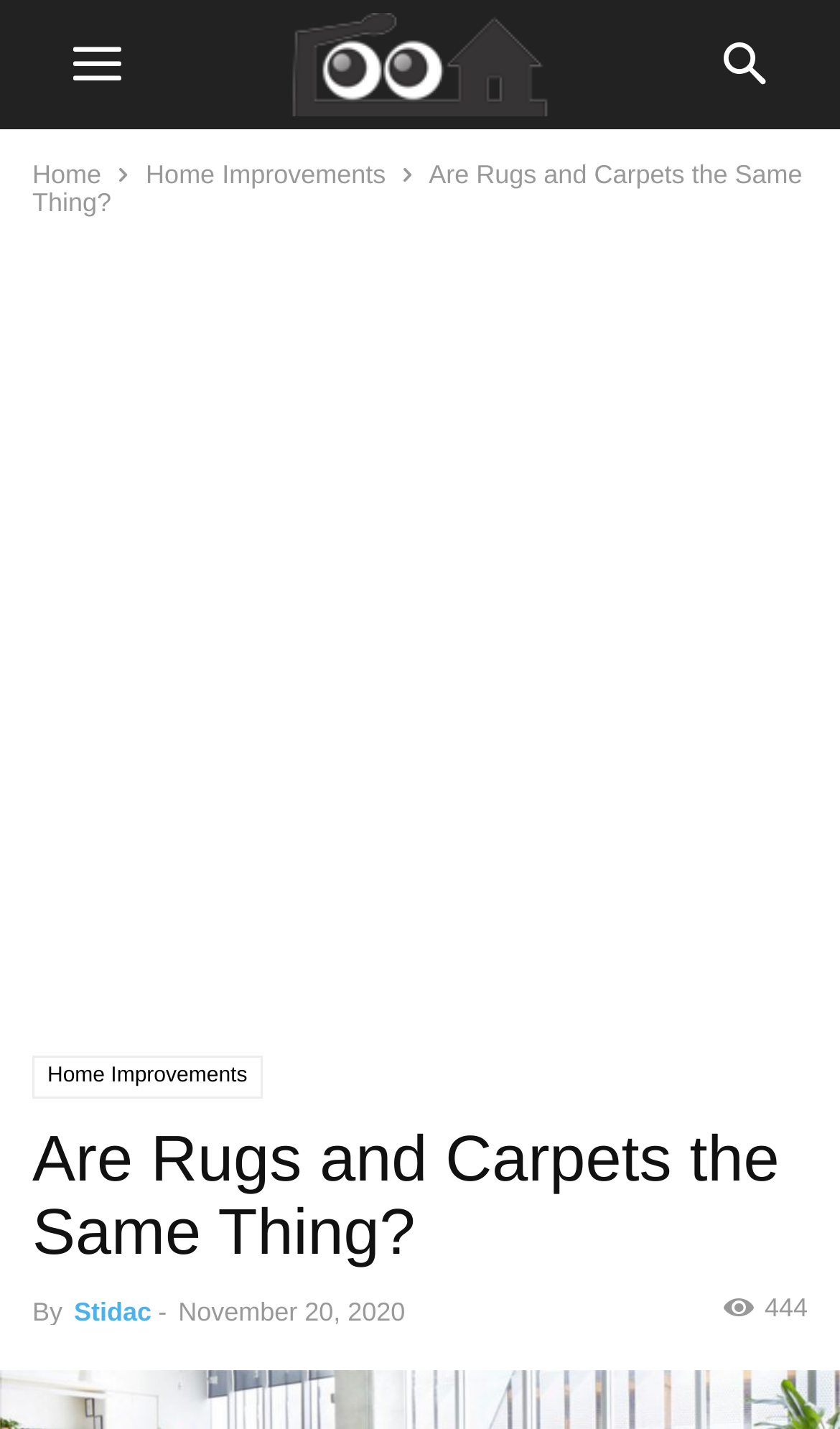What is the author of this article?
Using the screenshot, give a one-word or short phrase answer.

Stidac